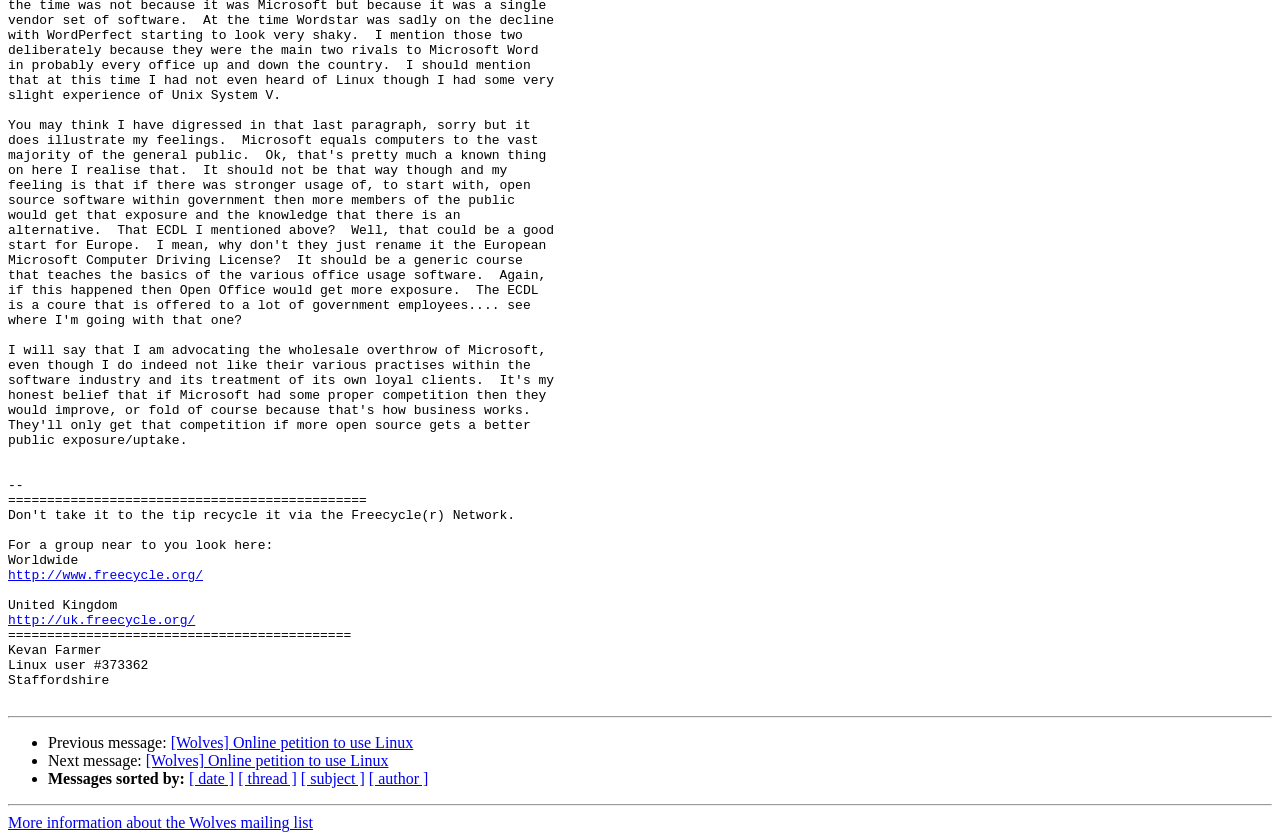Using the format (top-left x, top-left y, bottom-right x, bottom-right y), and given the element description, identify the bounding box coordinates within the screenshot: [ author ]

[0.288, 0.917, 0.335, 0.937]